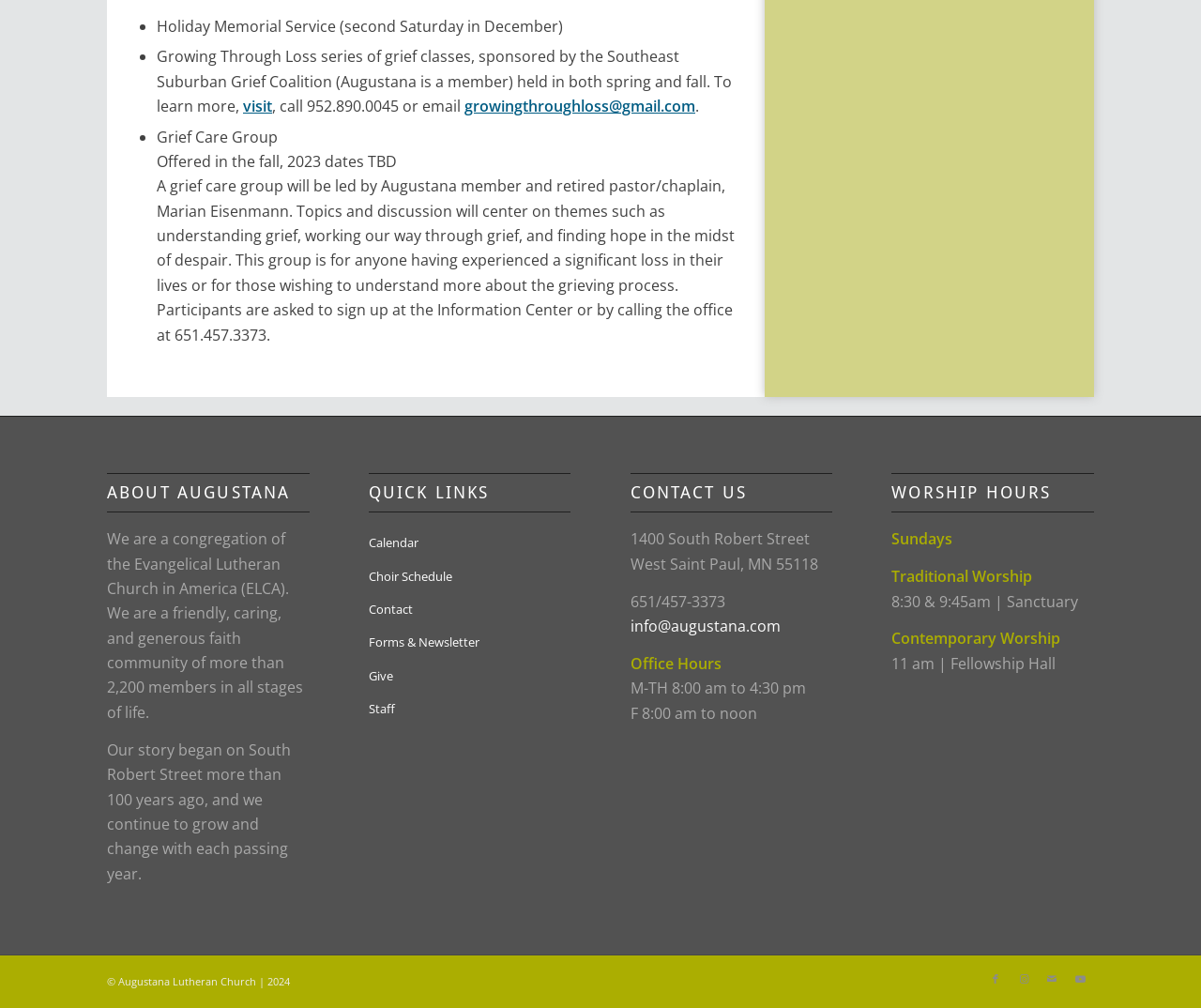Given the description "Staff", provide the bounding box coordinates of the corresponding UI element.

[0.307, 0.687, 0.475, 0.72]